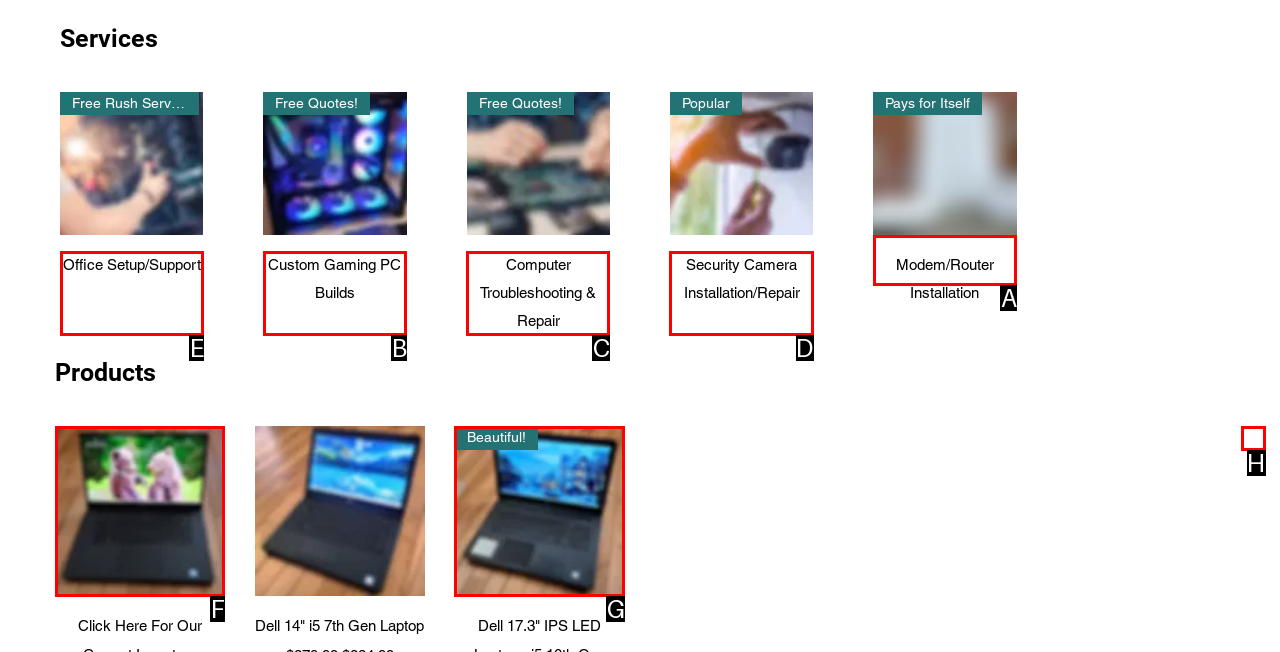Tell me which option I should click to complete the following task: View Office Setup/Support Answer with the option's letter from the given choices directly.

E